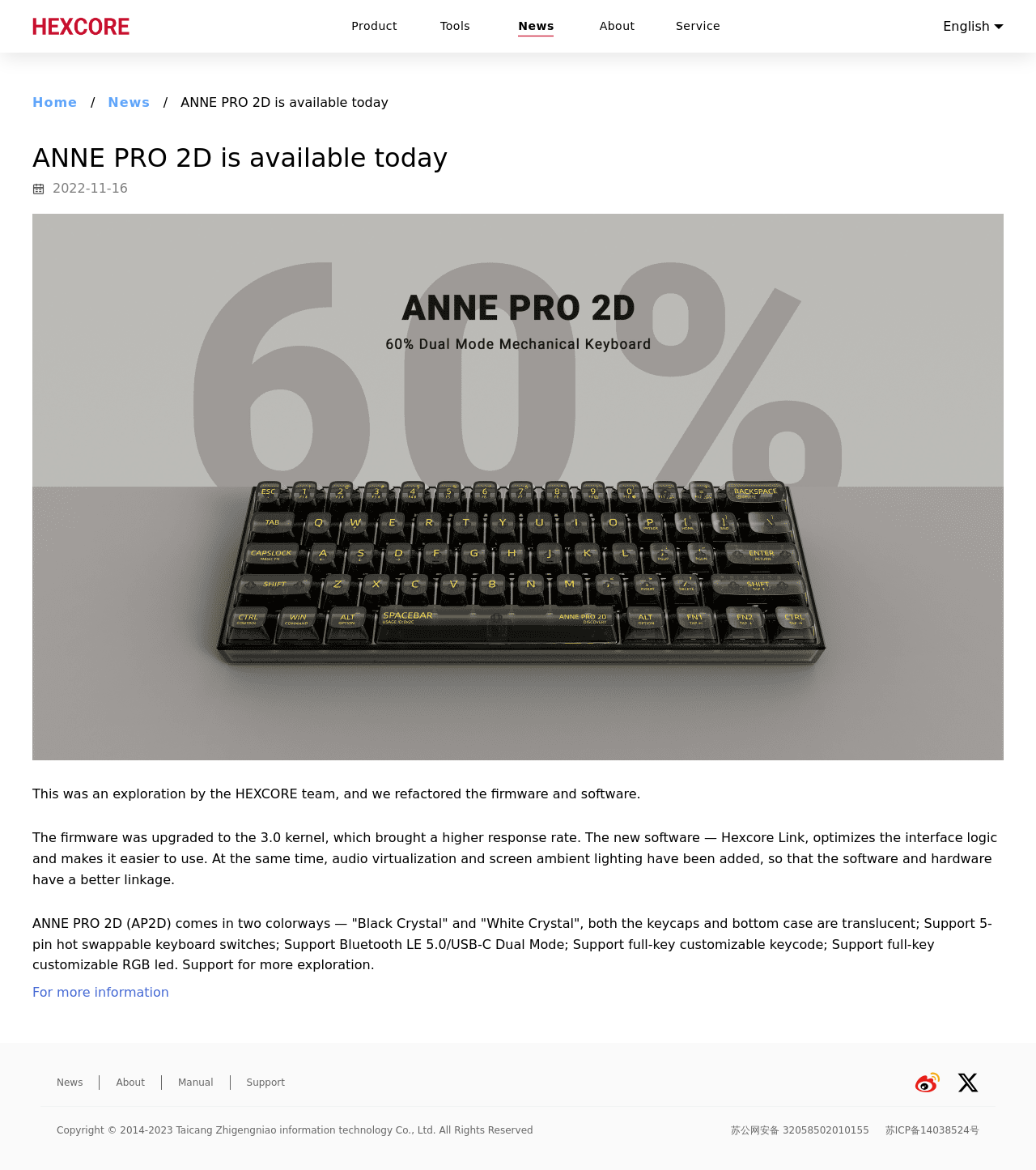Can you find the bounding box coordinates for the element that needs to be clicked to execute this instruction: "Learn more about the ANNE PRO 2D release"? The coordinates should be given as four float numbers between 0 and 1, i.e., [left, top, right, bottom].

[0.031, 0.842, 0.163, 0.855]